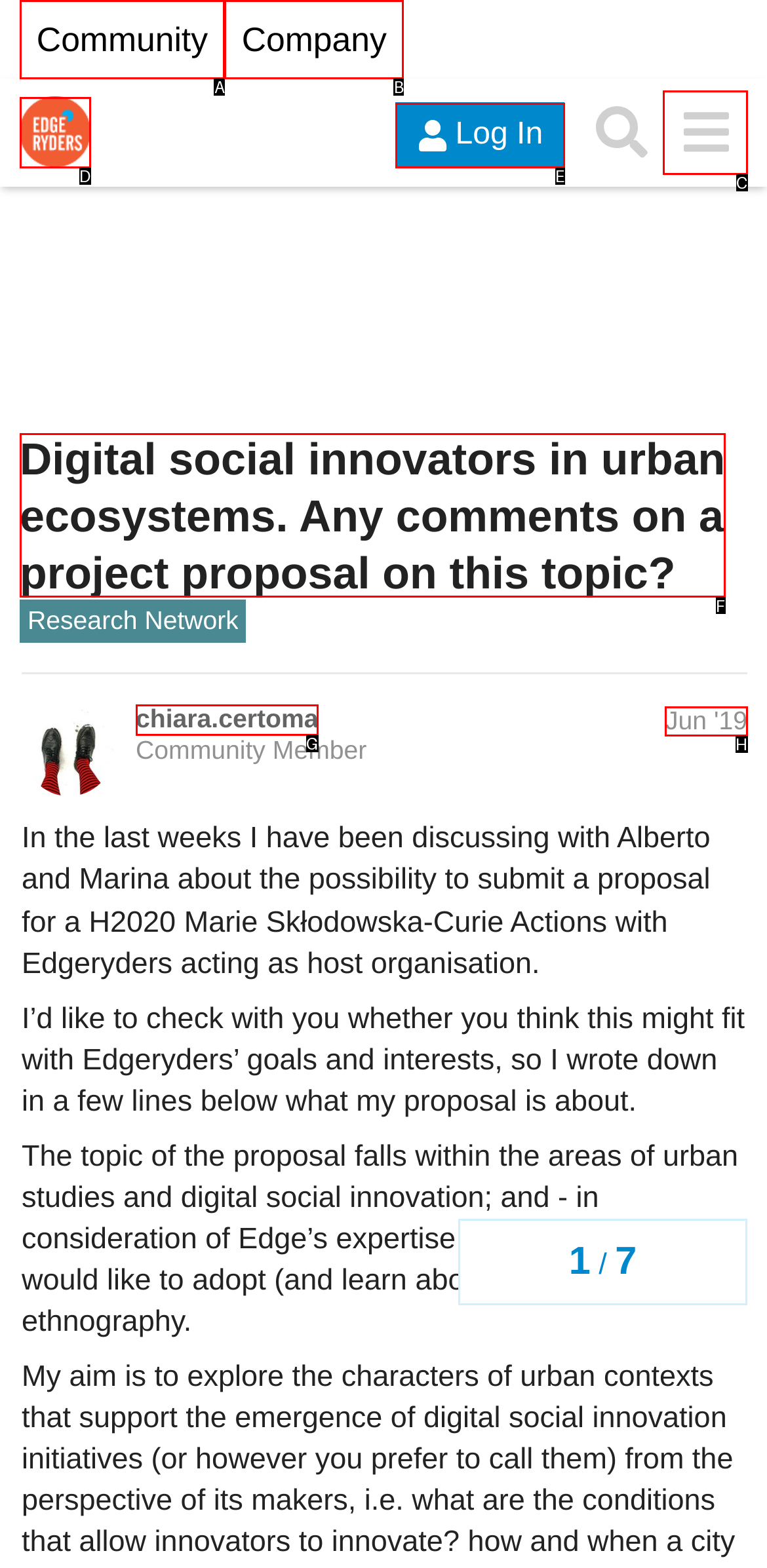Based on the task: Click on the 'Log In' button, which UI element should be clicked? Answer with the letter that corresponds to the correct option from the choices given.

E